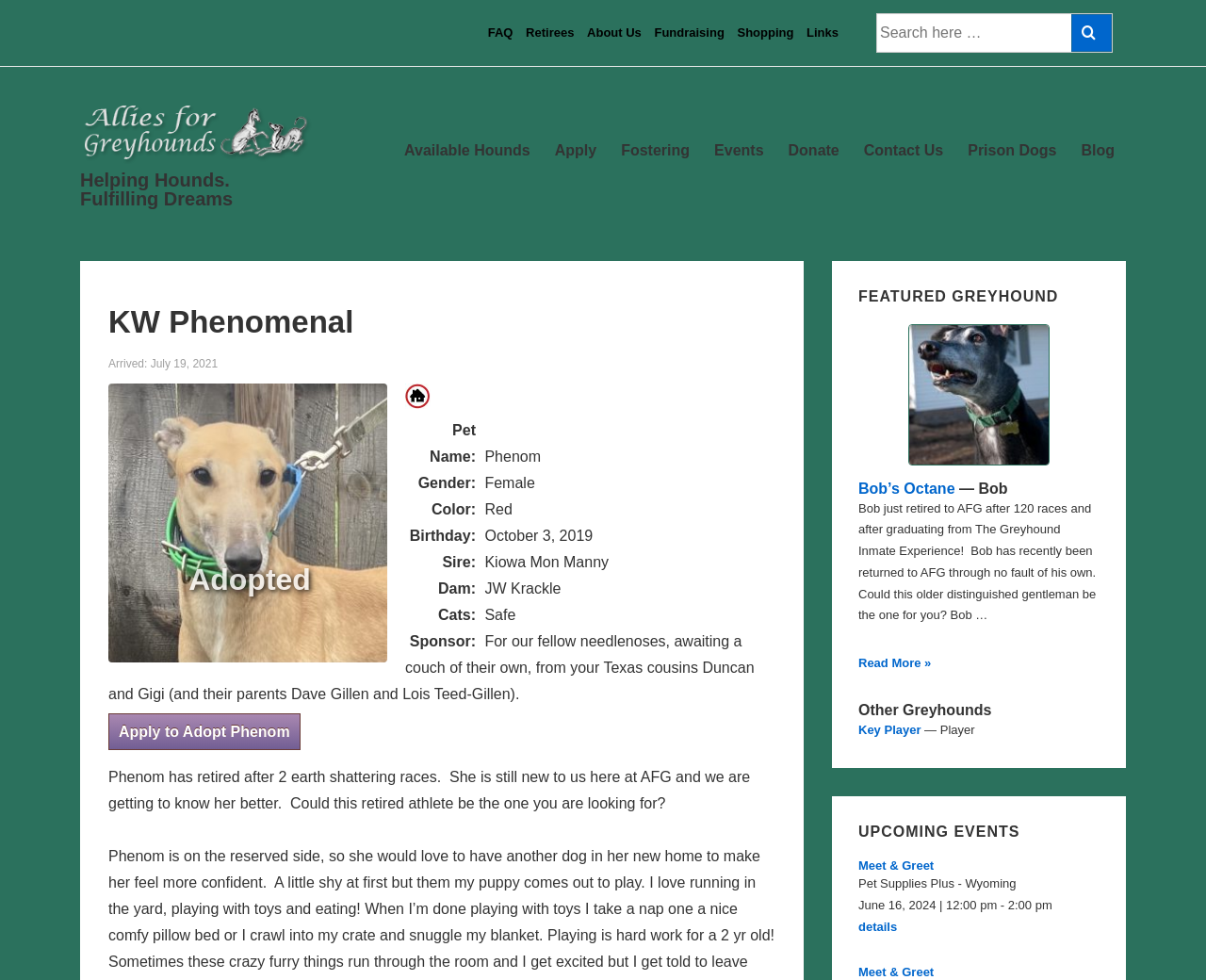Using the provided description: "Bob’s Octane", find the bounding box coordinates of the corresponding UI element. The output should be four float numbers between 0 and 1, in the format [left, top, right, bottom].

[0.712, 0.49, 0.792, 0.506]